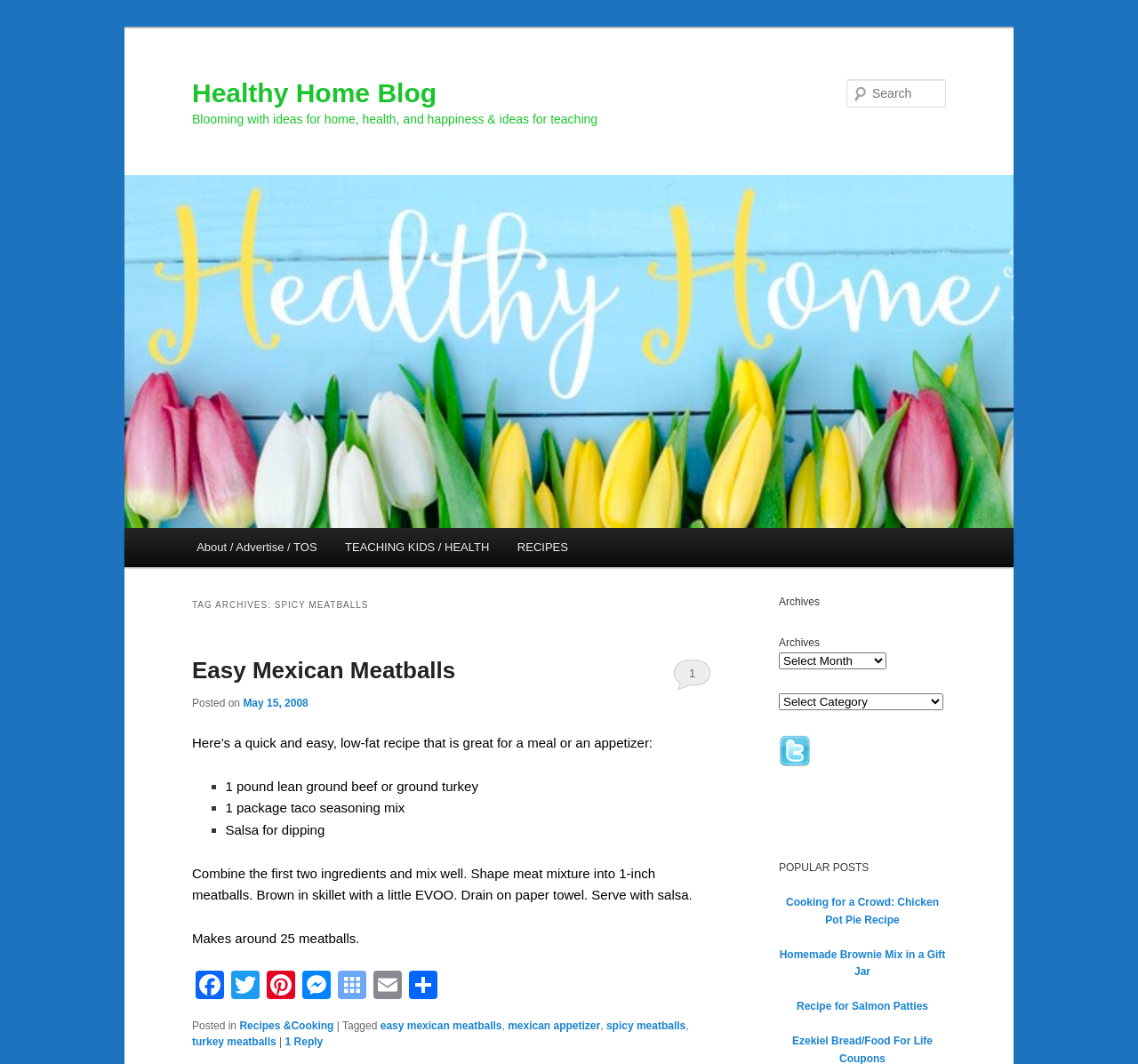What is the topic of the current post?
Look at the image and answer the question with a single word or phrase.

Spicy Meatballs